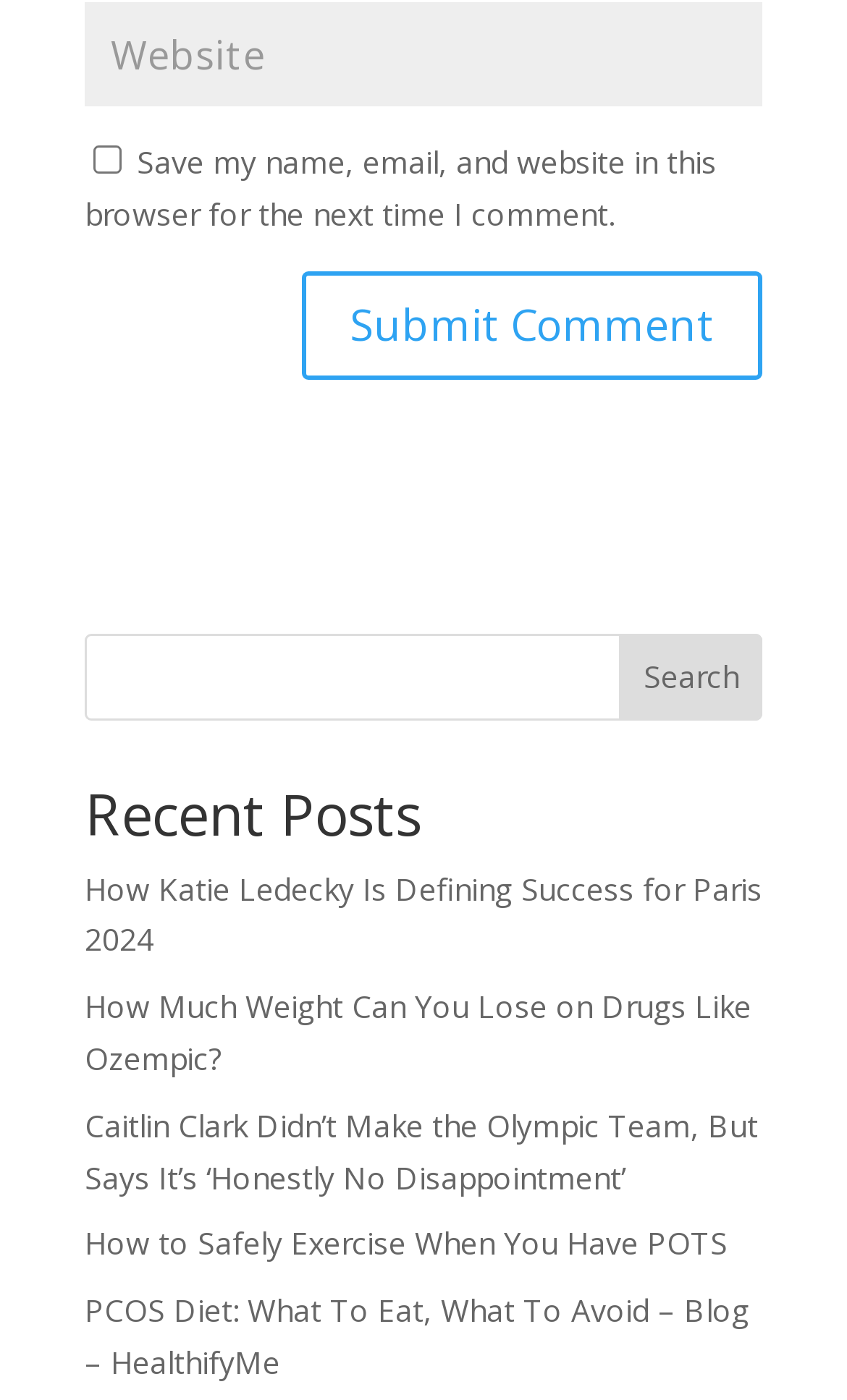Based on the provided description, "Search", find the bounding box of the corresponding UI element in the screenshot.

[0.732, 0.452, 0.9, 0.514]